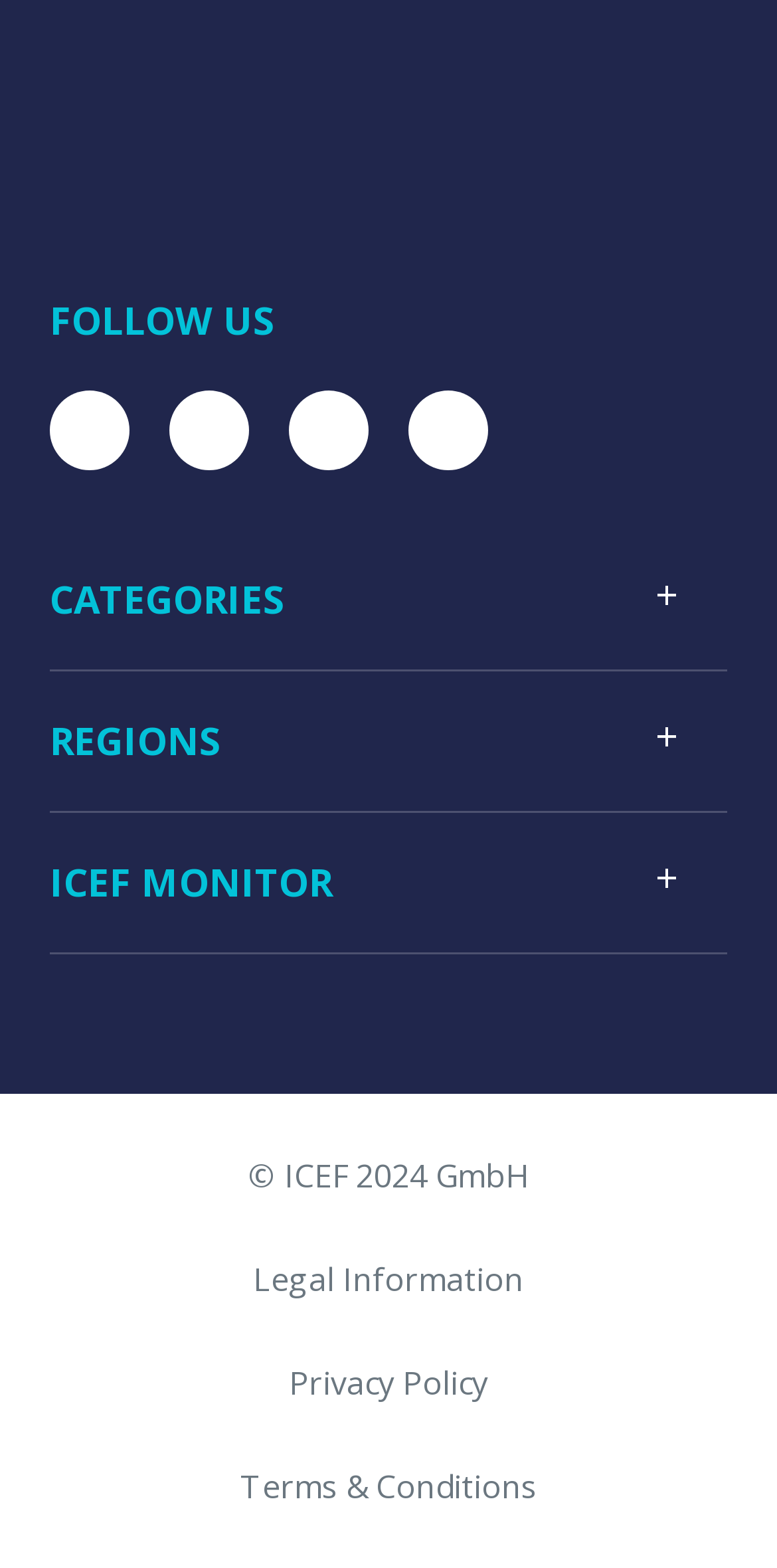Locate the bounding box coordinates of the element's region that should be clicked to carry out the following instruction: "Follow ICEF on Facebook". The coordinates need to be four float numbers between 0 and 1, i.e., [left, top, right, bottom].

[0.218, 0.249, 0.321, 0.299]